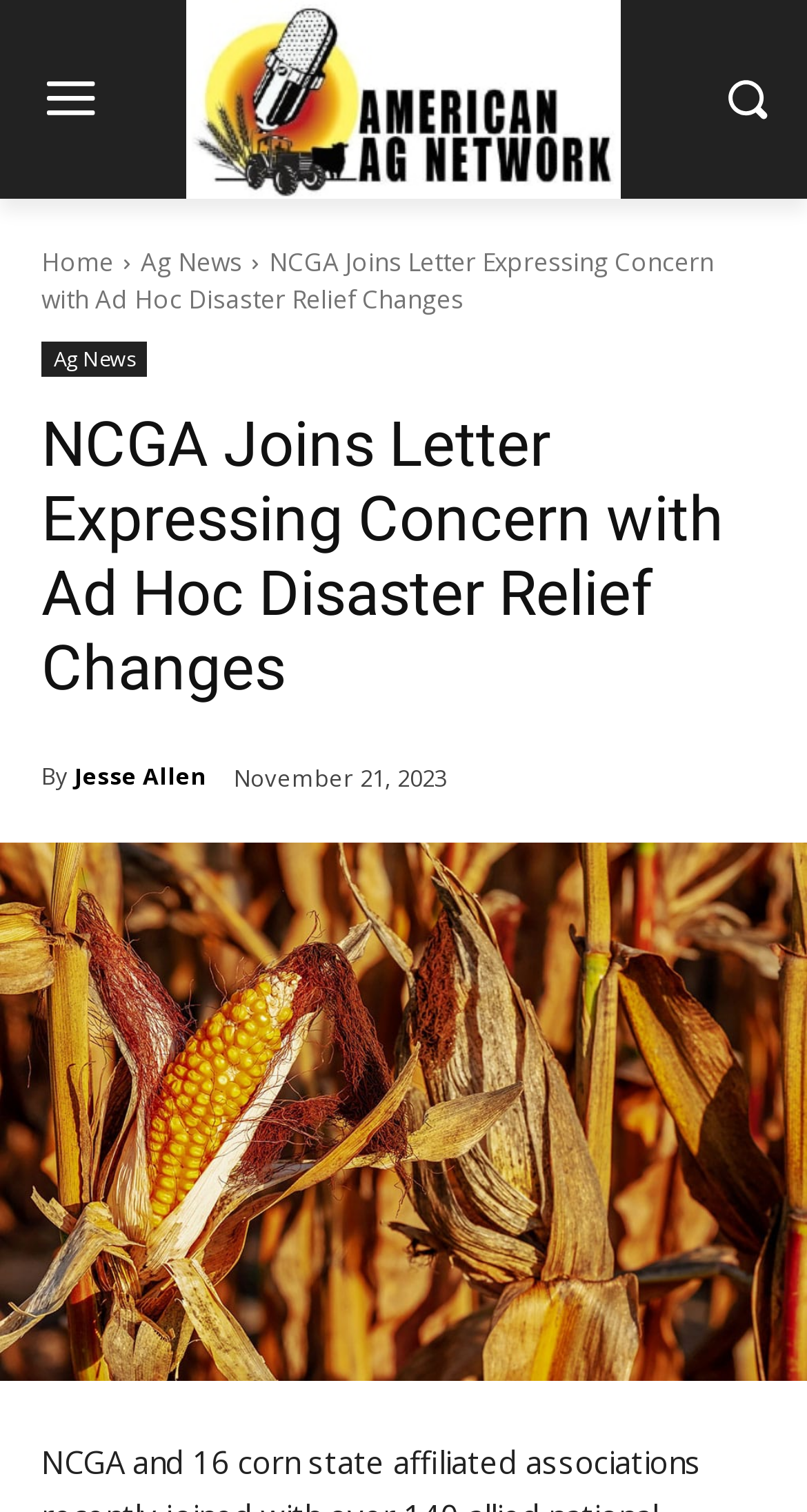Describe every aspect of the webpage in a detailed manner.

The webpage appears to be an article page from the American Ag Network. At the top, there is a logo image on the left side, accompanied by a link to the "Home" page and another link to "Ag News". On the right side, there is a smaller image. 

Below the top section, the title "NCGA Joins ﻿Letter Expressing Concern with Ad Hoc Disaster Relief Changes" is prominently displayed, with the same text also appearing as a link and a heading. 

The article's author, "Jesse Allen", is credited below the title, along with the publication date "November 21, 2023". The main content of the article is not explicitly described, but it occupies the majority of the page, spanning from the top to the bottom.